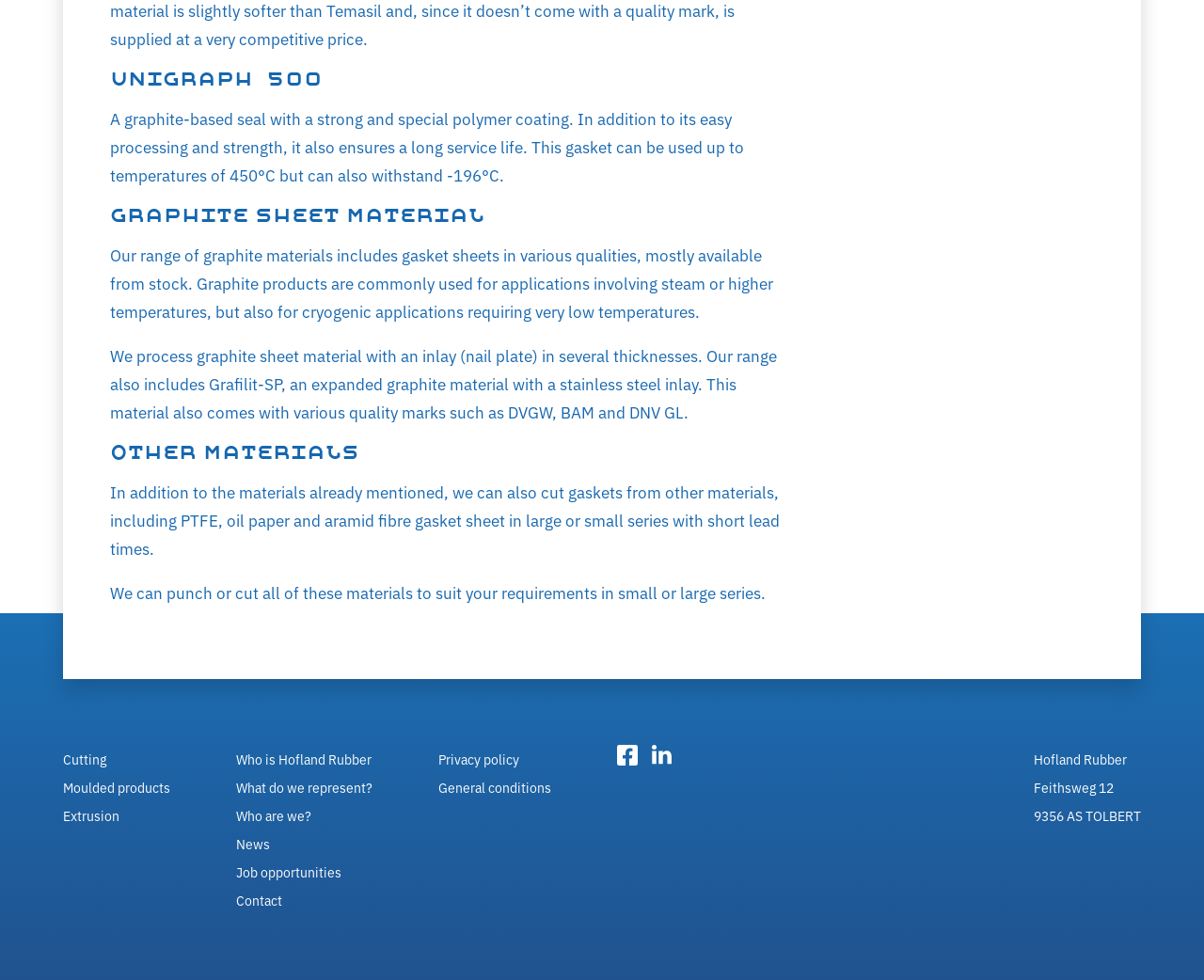What is UNIGRAPH 500?
Please provide a full and detailed response to the question.

Based on the heading 'UNIGRAPH 500' and the subsequent StaticText, it can be inferred that UNIGRAPH 500 is a type of graphite-based seal with a strong and special polymer coating, suitable for high-temperature applications.